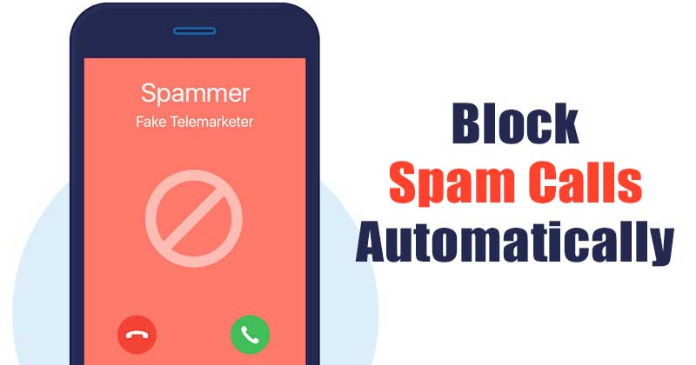What does the no-entry symbol indicate?
Based on the screenshot, respond with a single word or phrase.

Call is being blocked